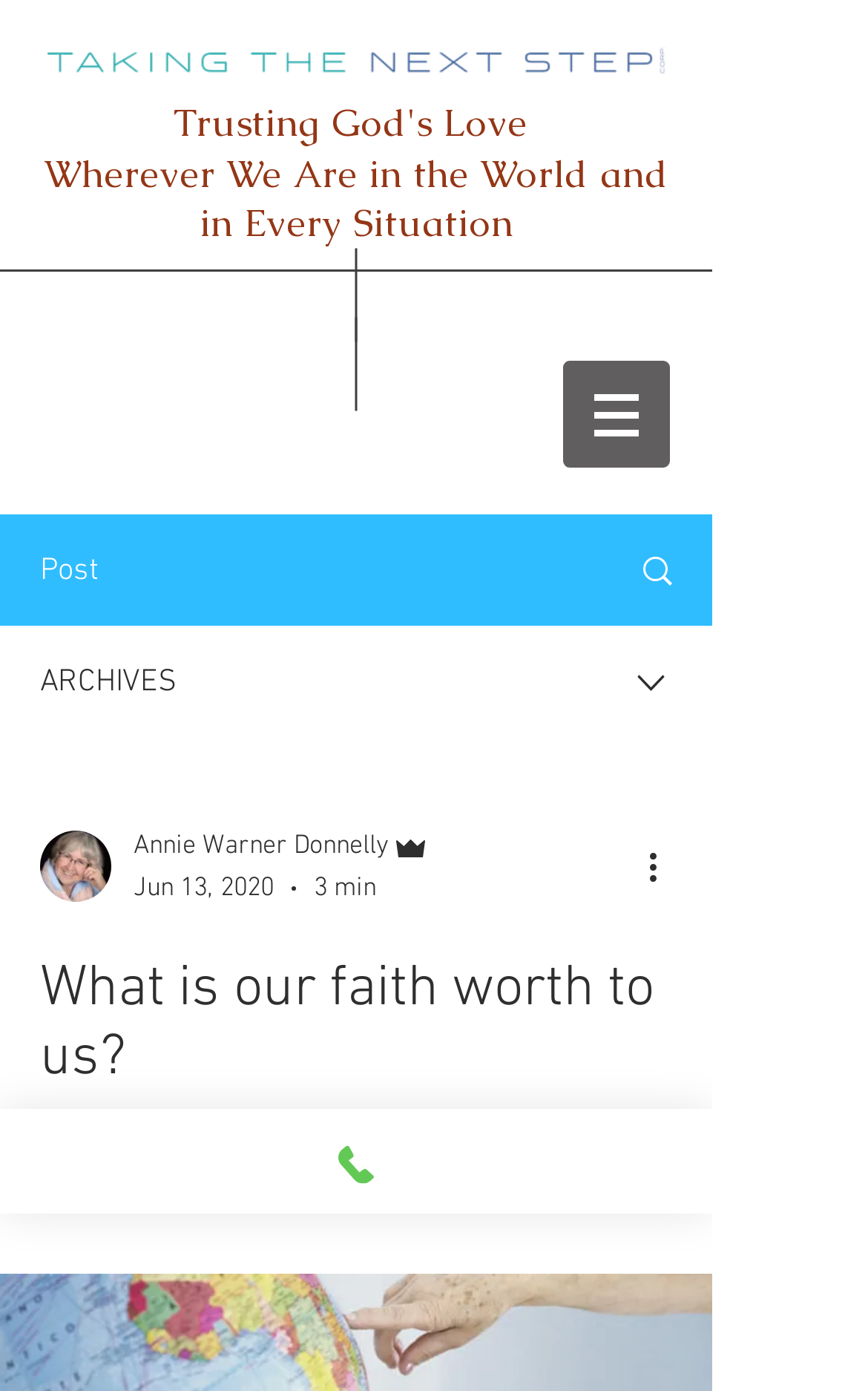What is the estimated reading time of the article?
Make sure to answer the question with a detailed and comprehensive explanation.

I found the estimated reading time by looking at the generic element that contains the text '3 min', which is located under the combobox element.